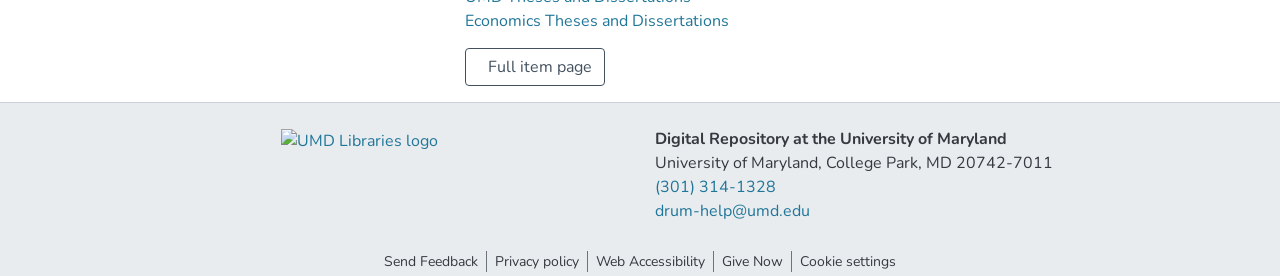With reference to the image, please provide a detailed answer to the following question: How many links are there in the footer?

There are five links in the footer of the webpage: 'Send Feedback', 'Privacy policy', 'Web Accessibility', 'Give Now', and 'Cookie settings'.